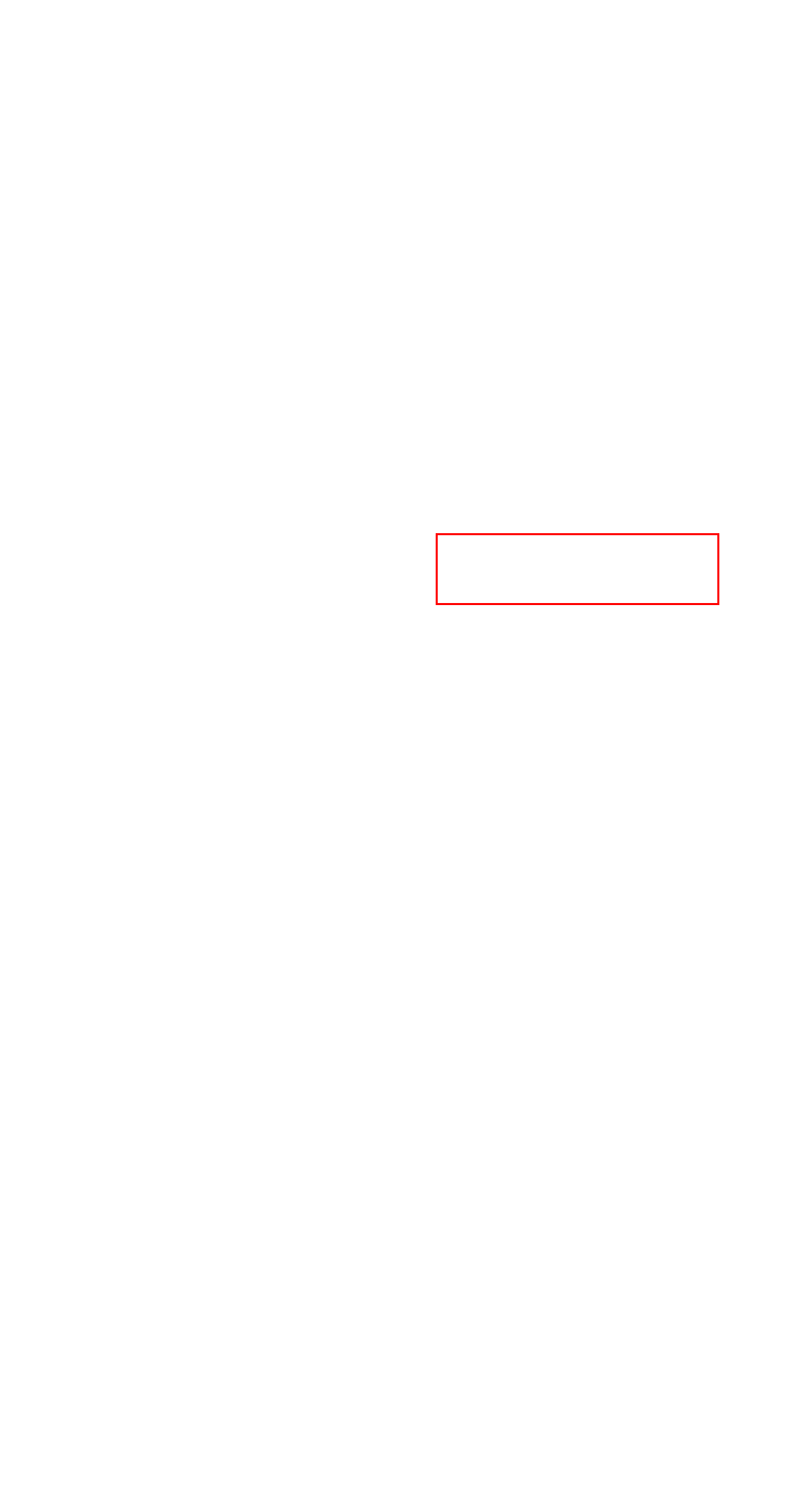Assess the screenshot of a webpage with a red bounding box and determine which webpage description most accurately matches the new page after clicking the element within the red box. Here are the options:
A. Broadband, TV Packages, TNT Sports & Mobile Deals | BT
B. Articles tagged with 'Enterprise' | BT plc
C. BT insights | BT Business
D. Media enquiries - Contact BT  | BT Plc
E. Microsoft Inspire 2020: Reimagine Your Future with the Cloud – Connected IT Blog
F. Social media is now the top sales generator for one in four UK small businesses
G. UK & Global Business Broadband & Connectivity Solutions | BT Business
H. BT's hi-tech street units come to Newcastle

G